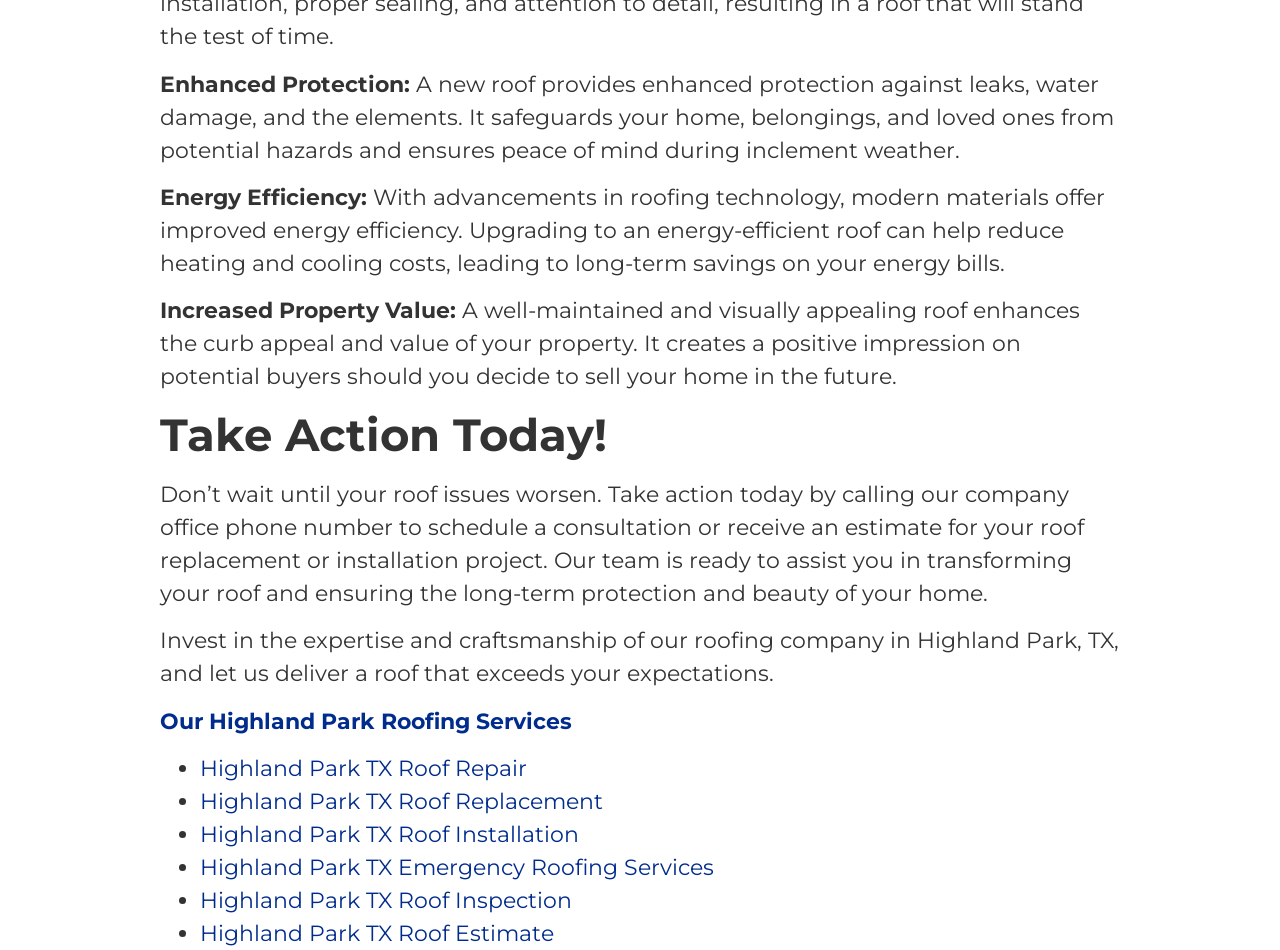Please provide a comprehensive answer to the question based on the screenshot: What is the purpose of the webpage?

The webpage appears to be promoting the services of a roofing company, encouraging visitors to take action and contact the company for their roofing needs. The webpage highlights the benefits of a new roof and lists the services offered by the company.